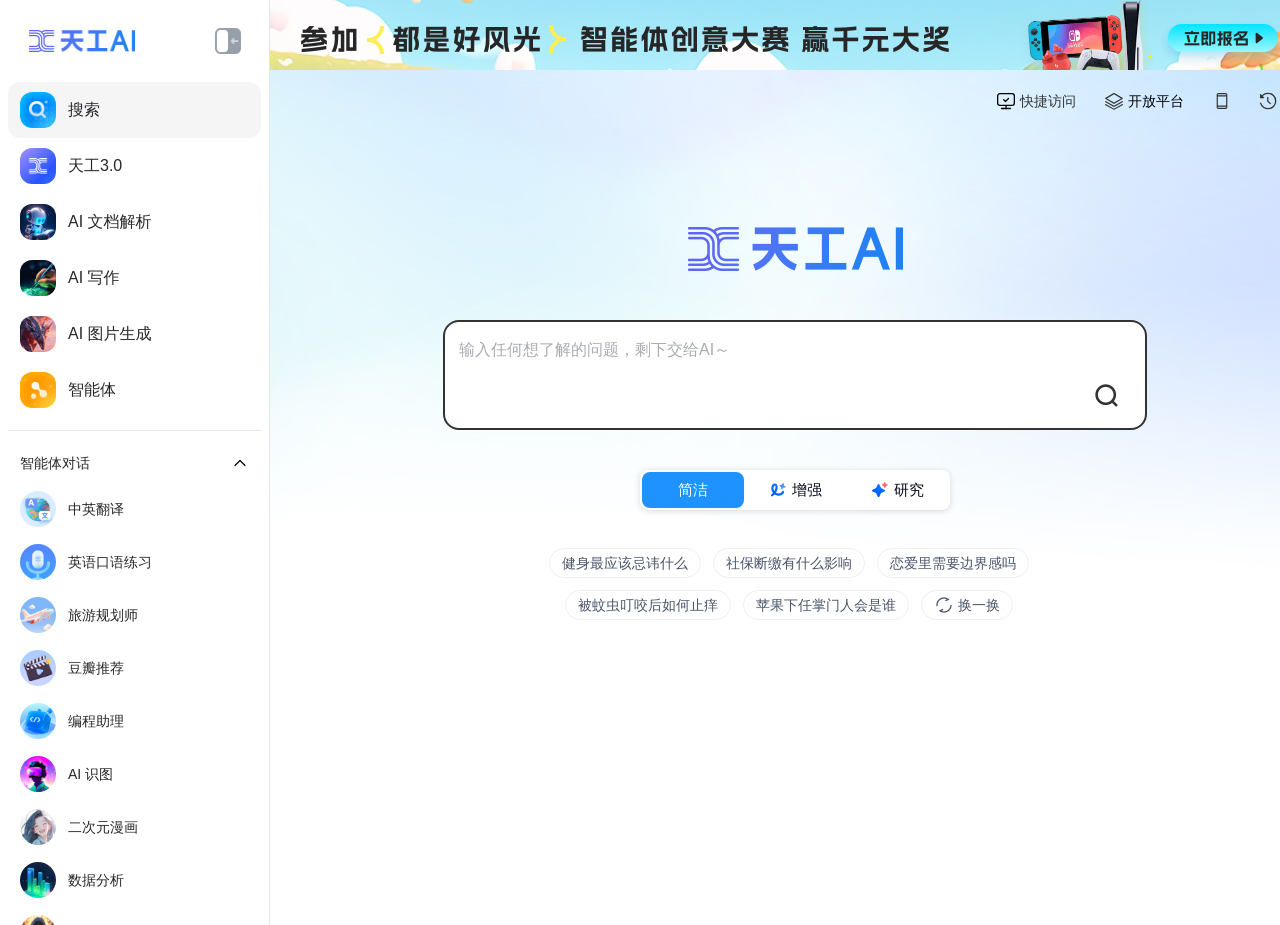Please determine the bounding box coordinates for the UI element described as: "placeholder="输入任何想了解的问题，剩下交给AI～"".

[0.359, 0.365, 0.884, 0.391]